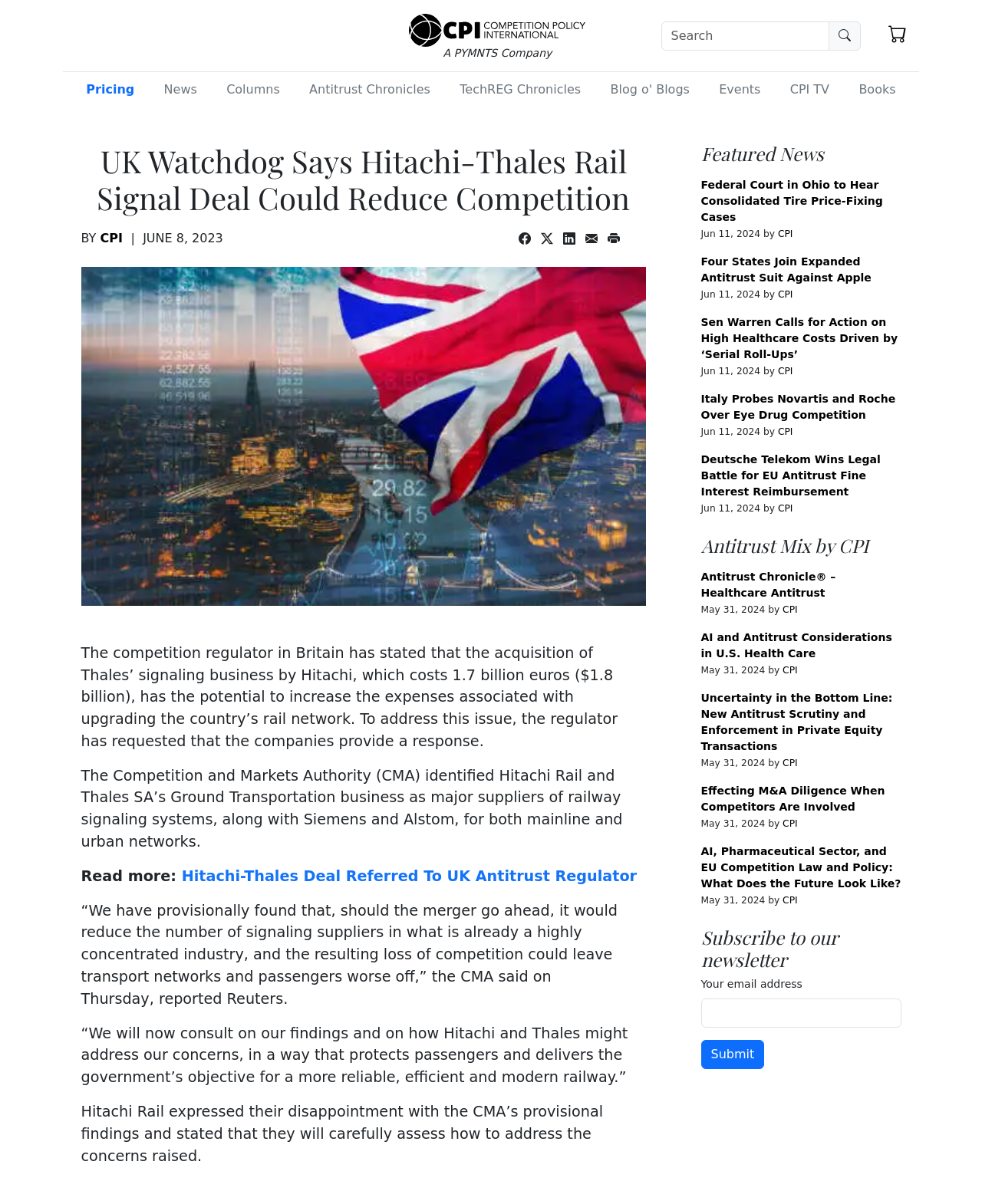What is the category of the news article 'Federal Court in Ohio to Hear Consolidated Tire Price-Fixing Cases'?
Look at the image and respond to the question as thoroughly as possible.

The category of the news article can be determined by its location on the webpage, which is under the heading 'Featured News', indicating that it is a featured news article.